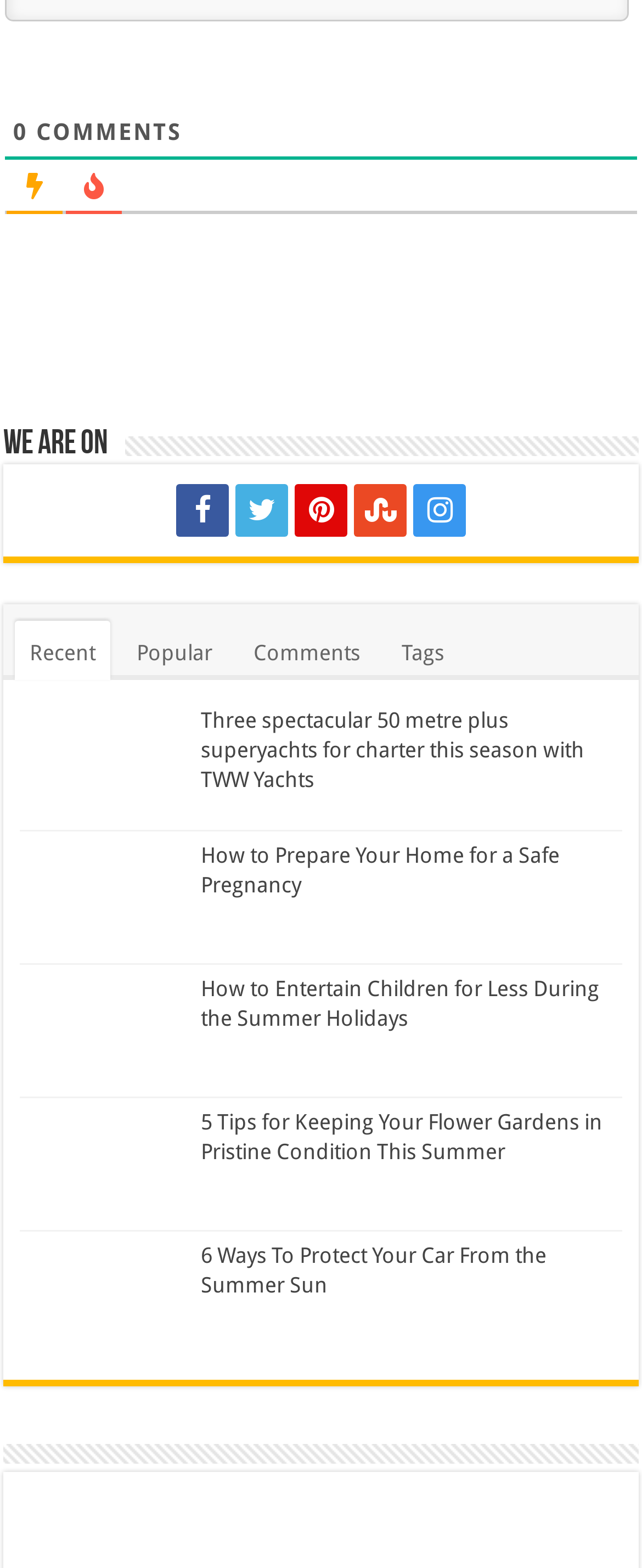Specify the bounding box coordinates of the region I need to click to perform the following instruction: "Click on the 'Recent' link". The coordinates must be four float numbers in the range of 0 to 1, i.e., [left, top, right, bottom].

[0.023, 0.396, 0.172, 0.434]